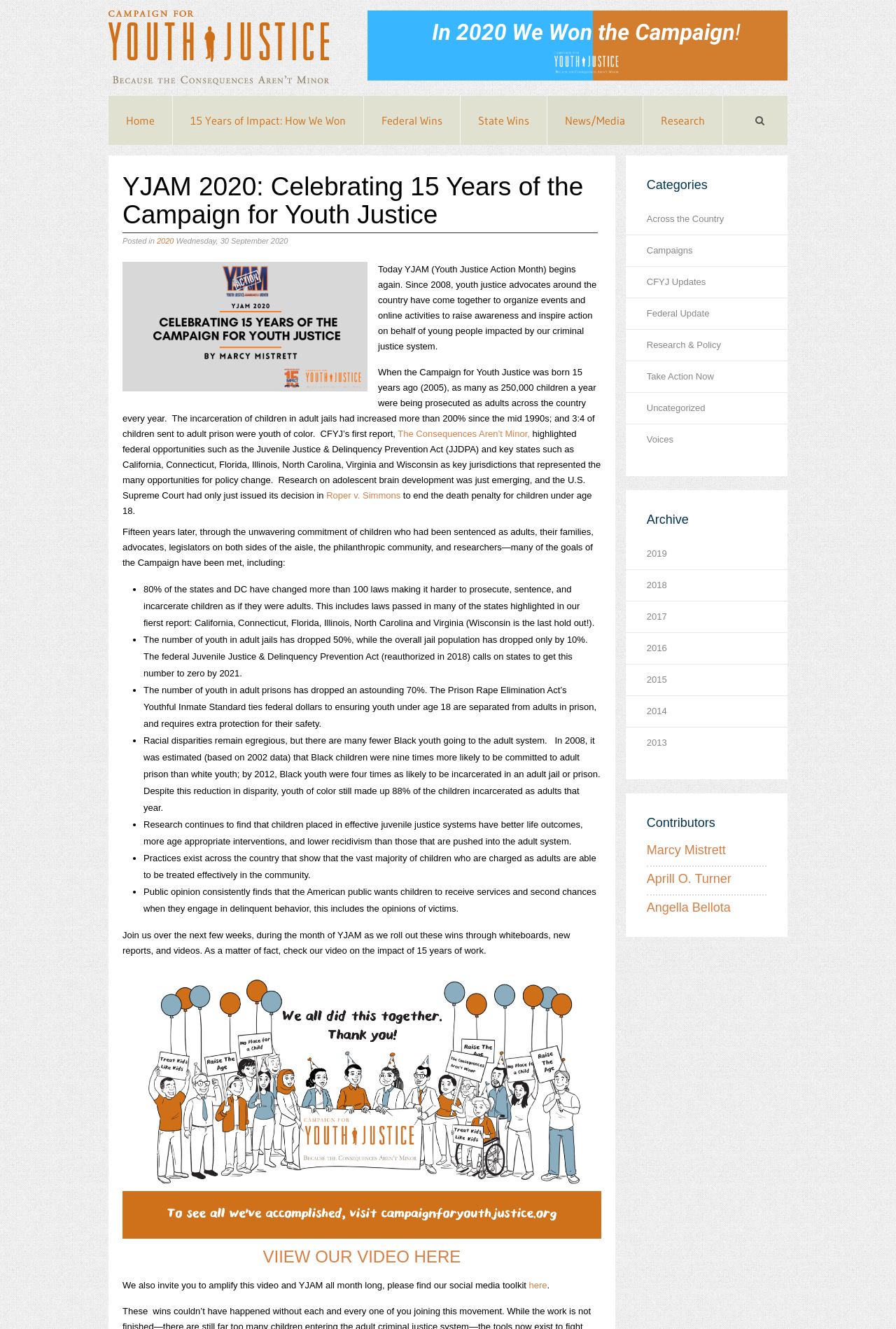What is the percentage decrease in the number of youth in adult prisons?
Answer with a single word or short phrase according to what you see in the image.

70%